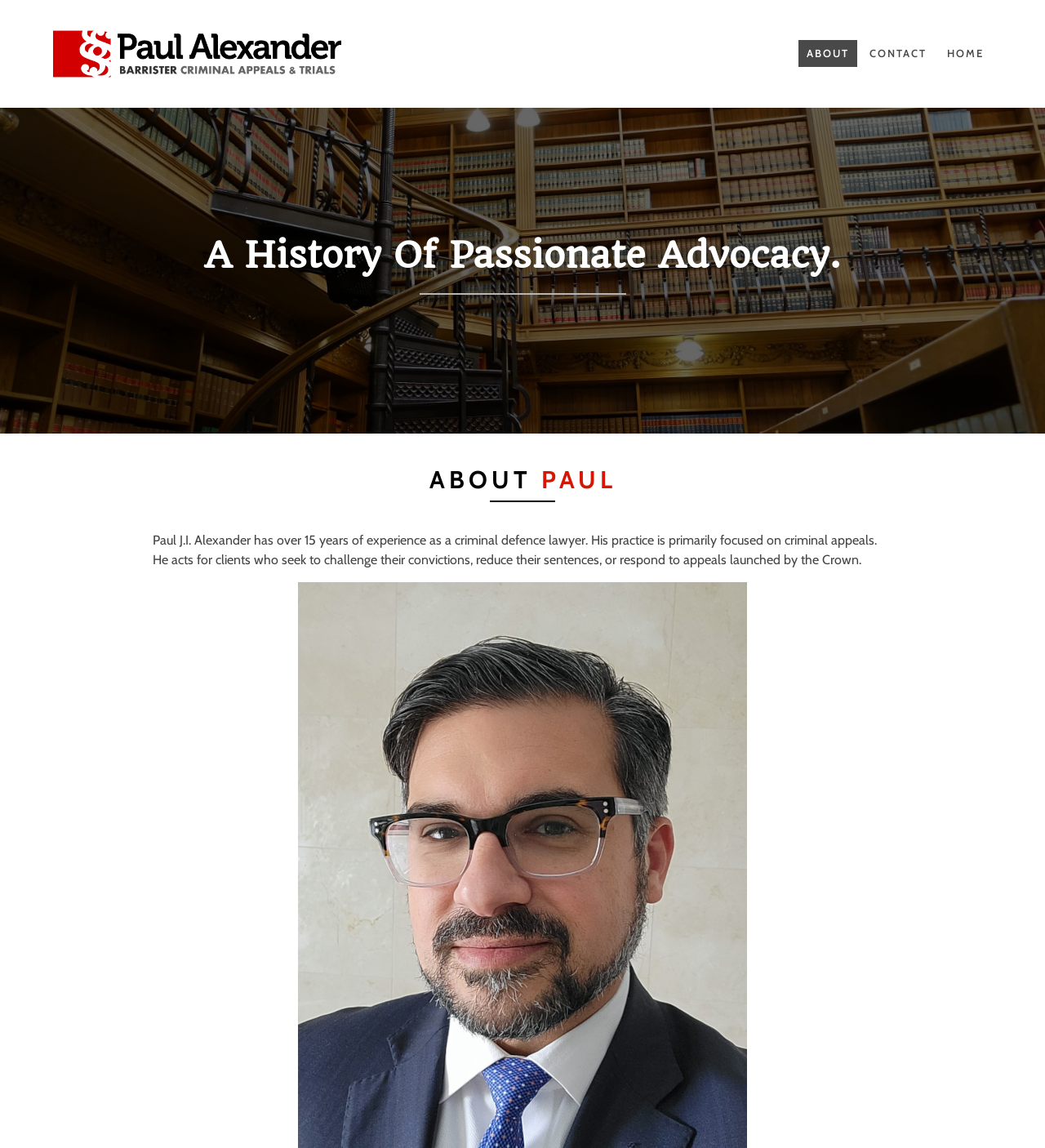How many links are in the top navigation bar? From the image, respond with a single word or brief phrase.

3